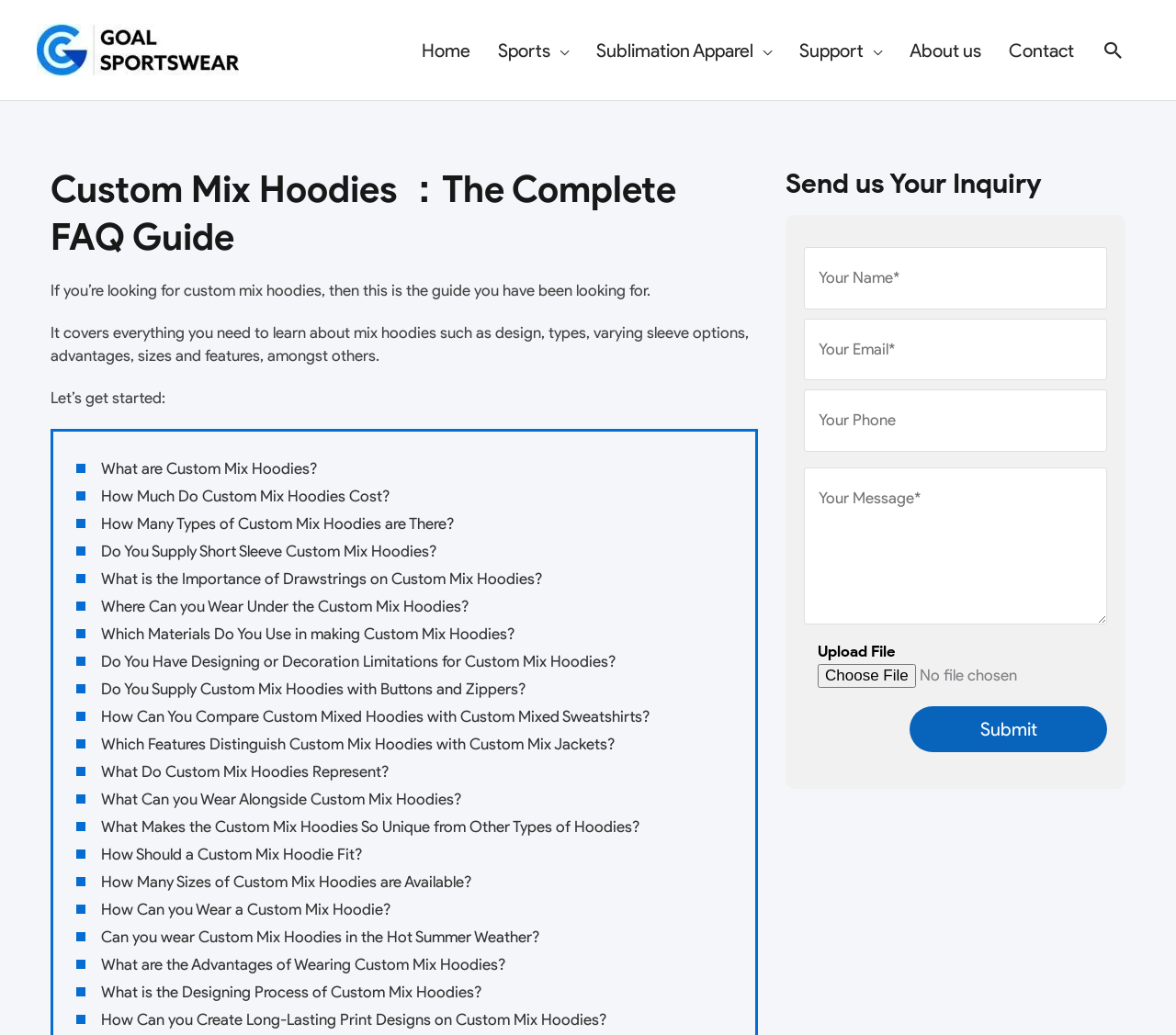Locate the bounding box coordinates of the element to click to perform the following action: 'Click on the 'What are Custom Mix Hoodies?' link'. The coordinates should be given as four float values between 0 and 1, in the form of [left, top, right, bottom].

[0.086, 0.444, 0.27, 0.462]